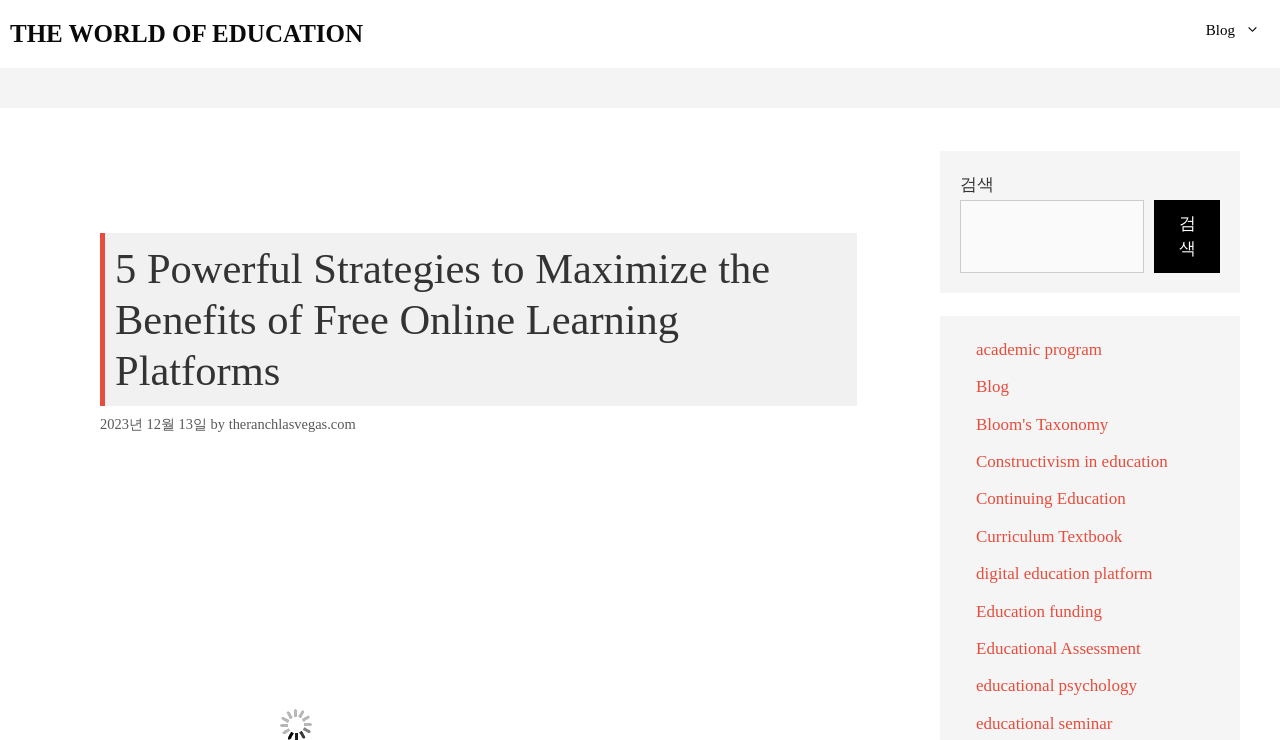Find the bounding box coordinates of the element to click in order to complete this instruction: "Click on the 'THE WORLD OF EDUCATION' link". The bounding box coordinates must be four float numbers between 0 and 1, denoted as [left, top, right, bottom].

[0.008, 0.005, 0.284, 0.086]